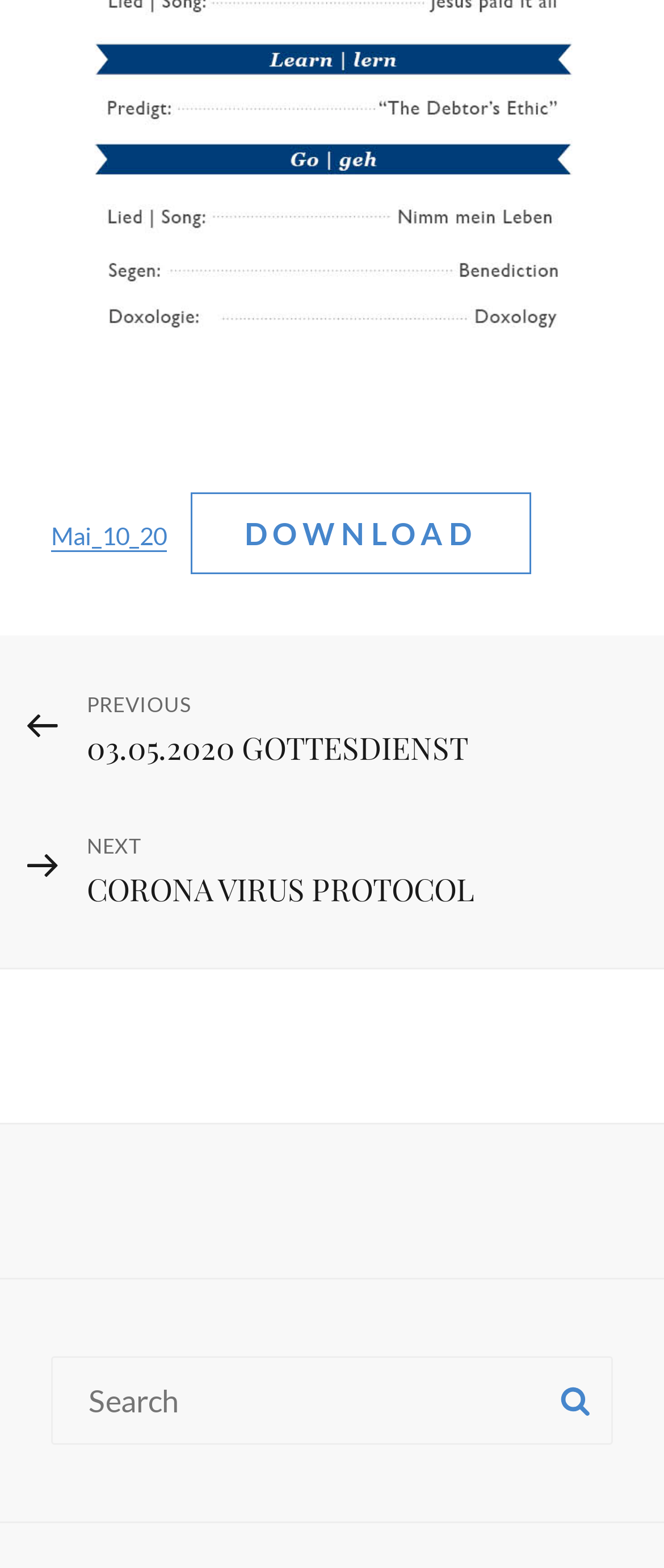Provide the bounding box coordinates for the UI element that is described by this text: "Previous PostPrevious 03.05.2020 GOTTESDIENST". The coordinates should be in the form of four float numbers between 0 and 1: [left, top, right, bottom].

[0.131, 0.438, 0.923, 0.495]